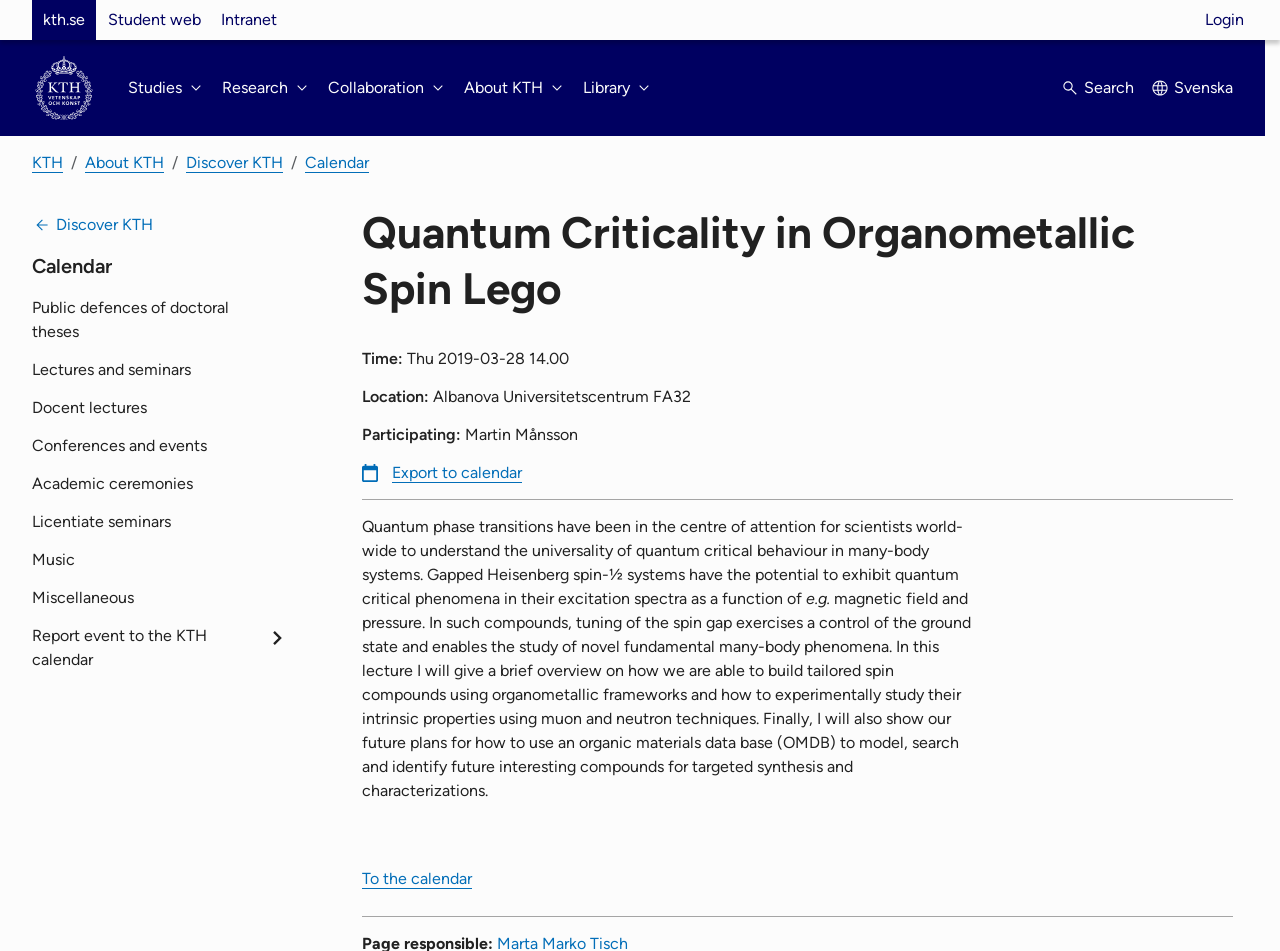Find the bounding box coordinates for the UI element that matches this description: "Public defences of doctoral theses".

[0.025, 0.303, 0.22, 0.369]